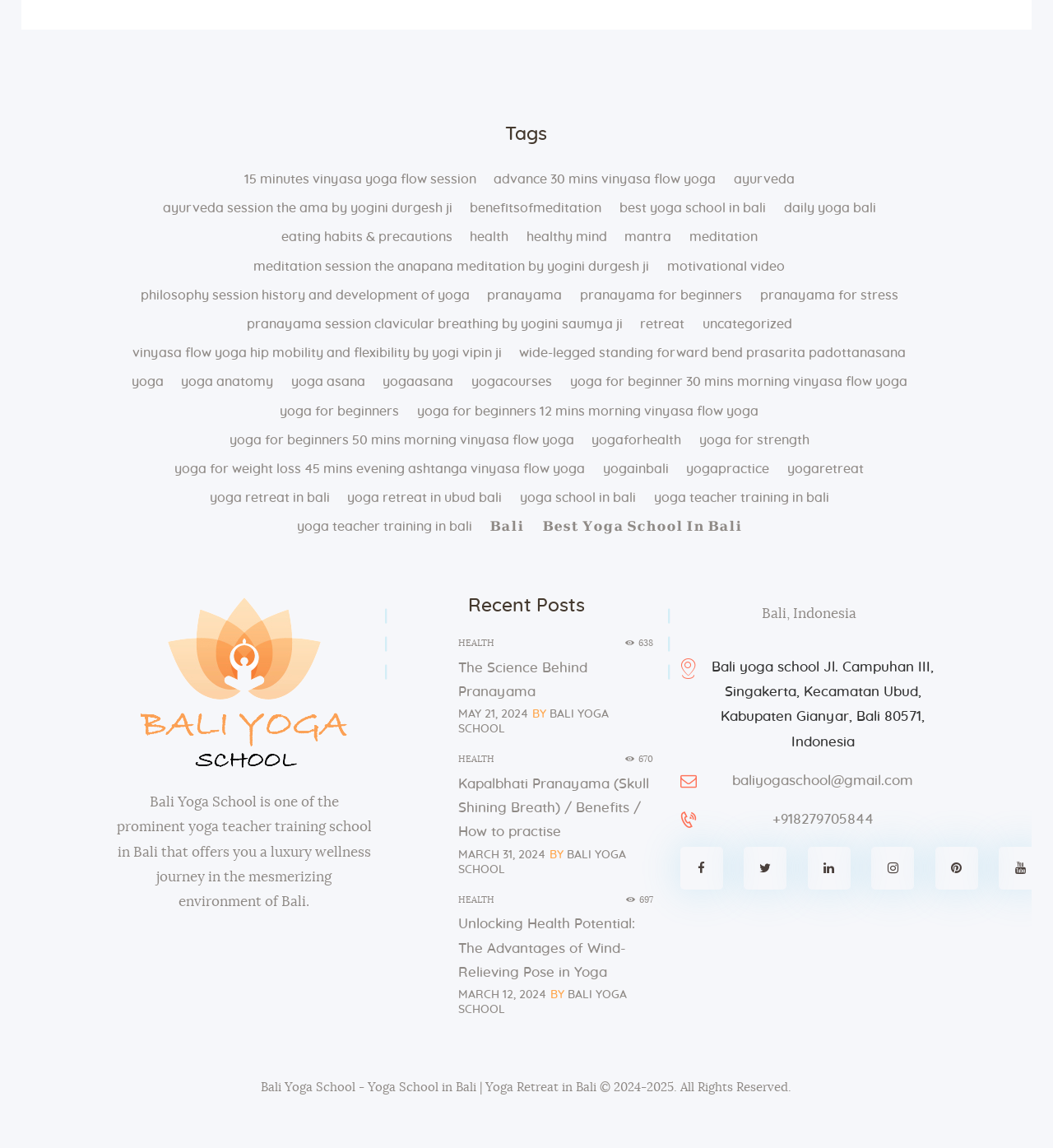Identify the bounding box coordinates for the region to click in order to carry out this instruction: "view 'Yoga For Beginners 30 Mins Morning Vinyasa Flow Yoga'". Provide the coordinates using four float numbers between 0 and 1, formatted as [left, top, right, bottom].

[0.541, 0.326, 0.861, 0.339]